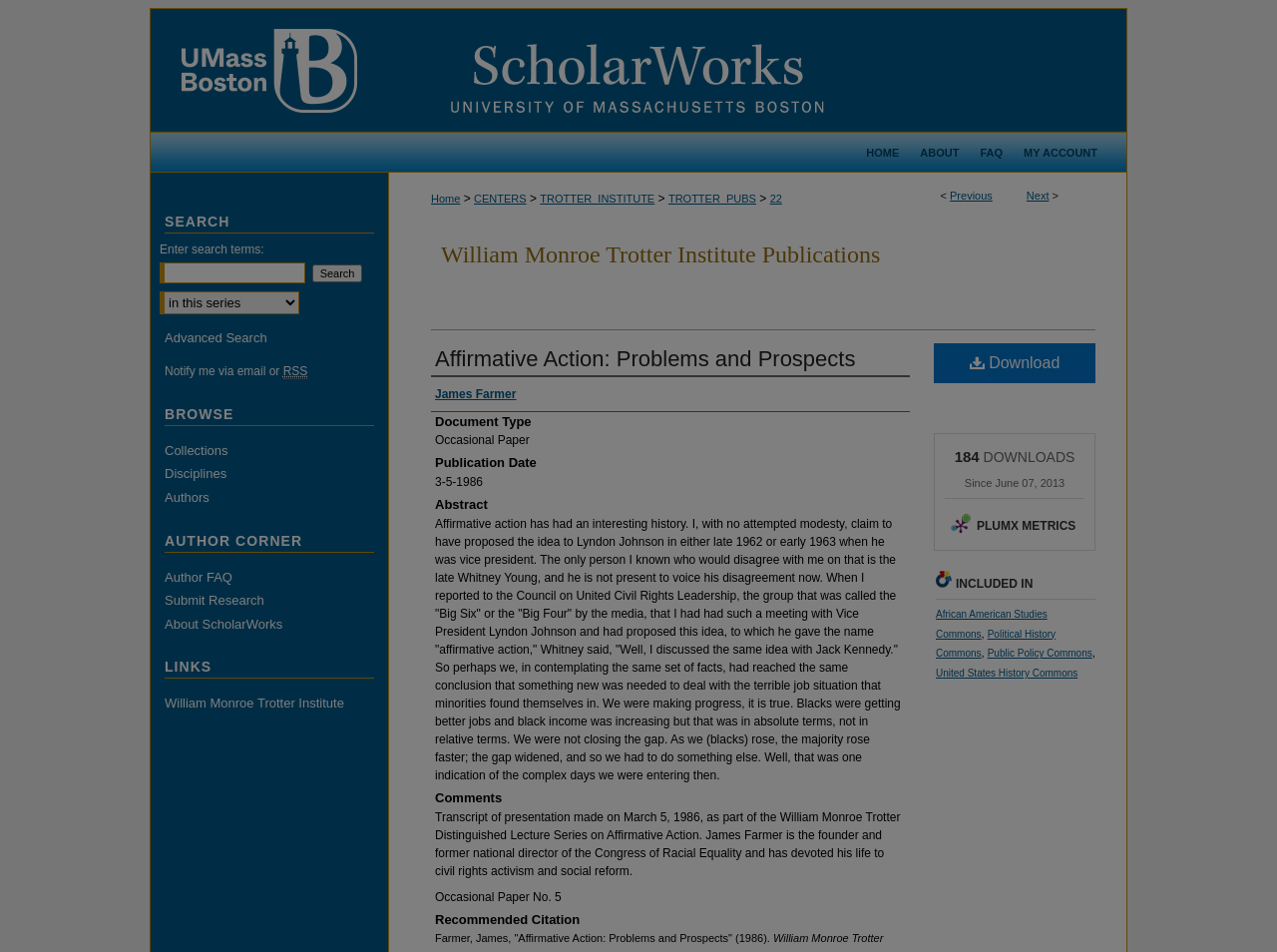Extract the top-level heading from the webpage and provide its text.

ScholarWorks at UMass Boston